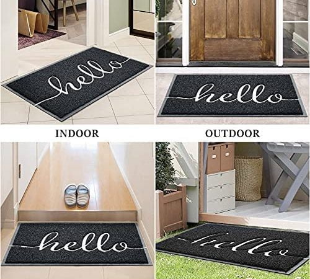Using the information shown in the image, answer the question with as much detail as possible: What is placed next to the doormat in the bottom left section?

The caption describes the bottom left section as depicting the mat on a wooden surface, accompanied by a pair of slippers, suggesting comfort and homey vibes.